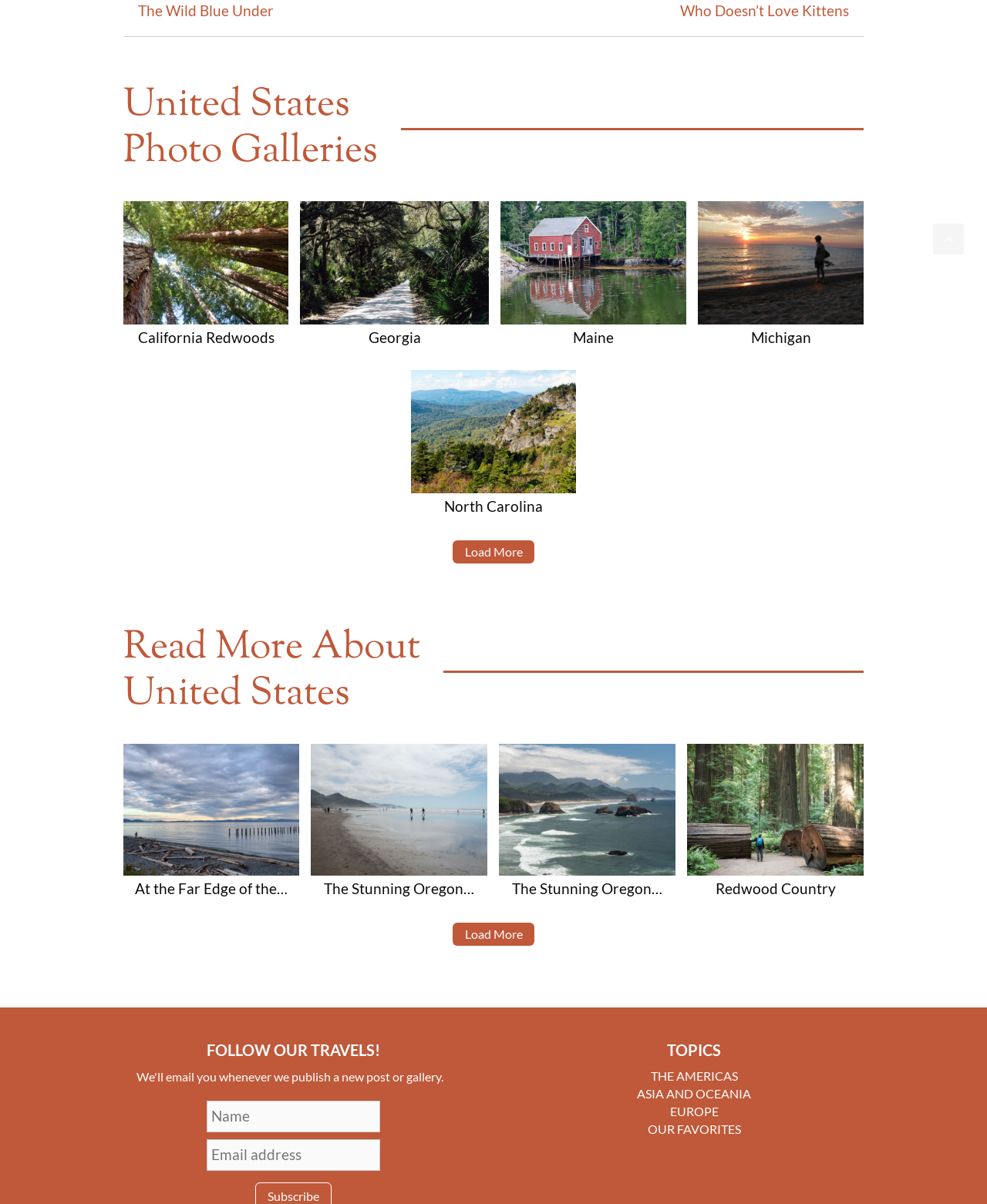How many textbox elements are on this webpage?
Answer the question with a single word or phrase, referring to the image.

2